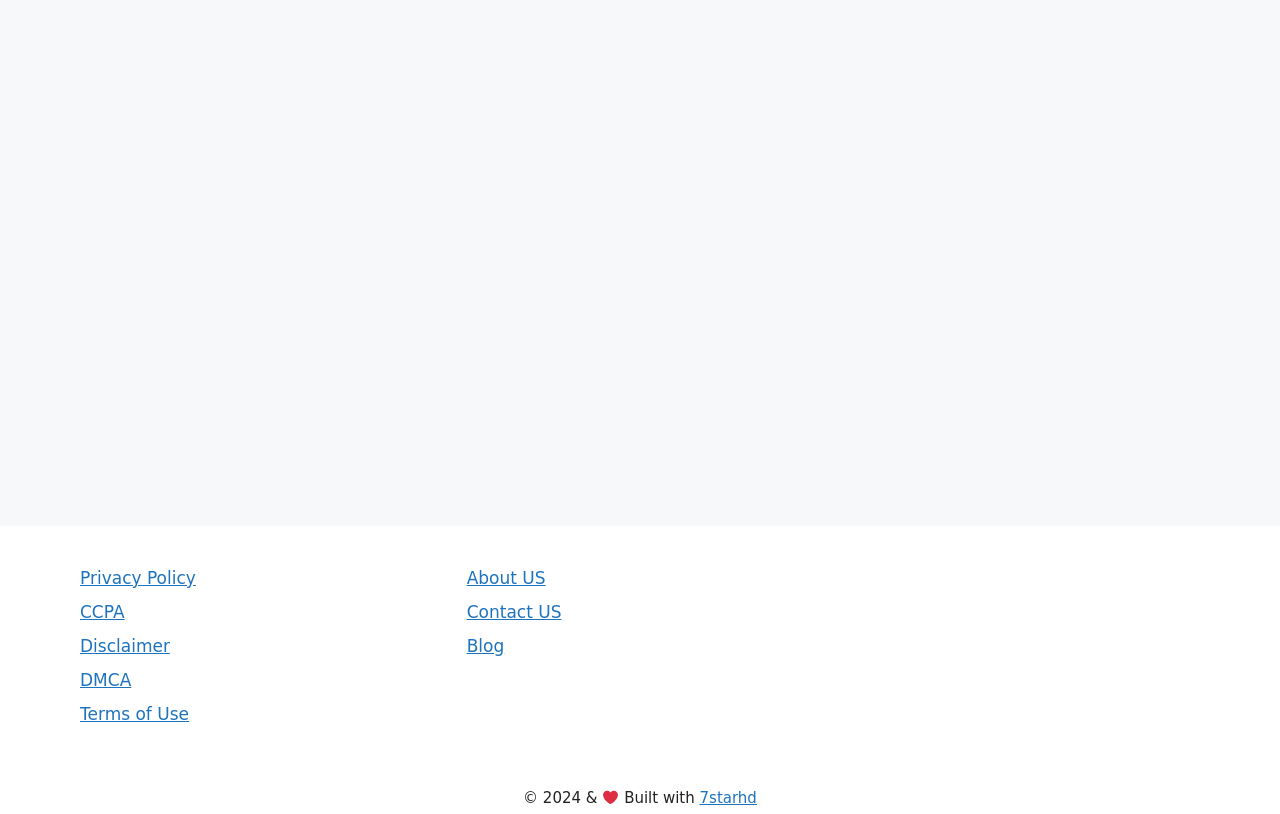Please find the bounding box coordinates of the element's region to be clicked to carry out this instruction: "Read 'Related Posts'".

None